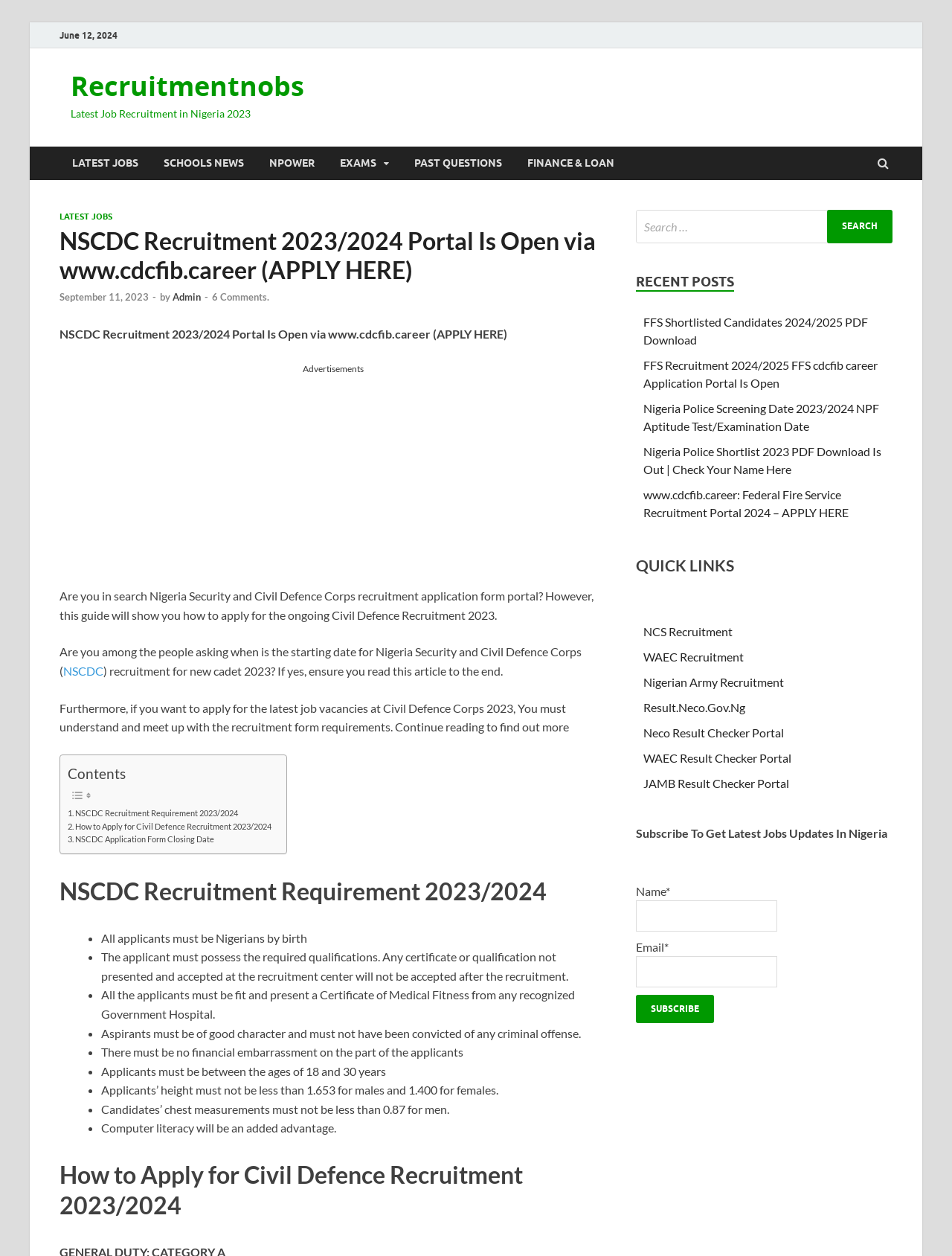Locate the bounding box coordinates of the segment that needs to be clicked to meet this instruction: "Sort items by title".

None